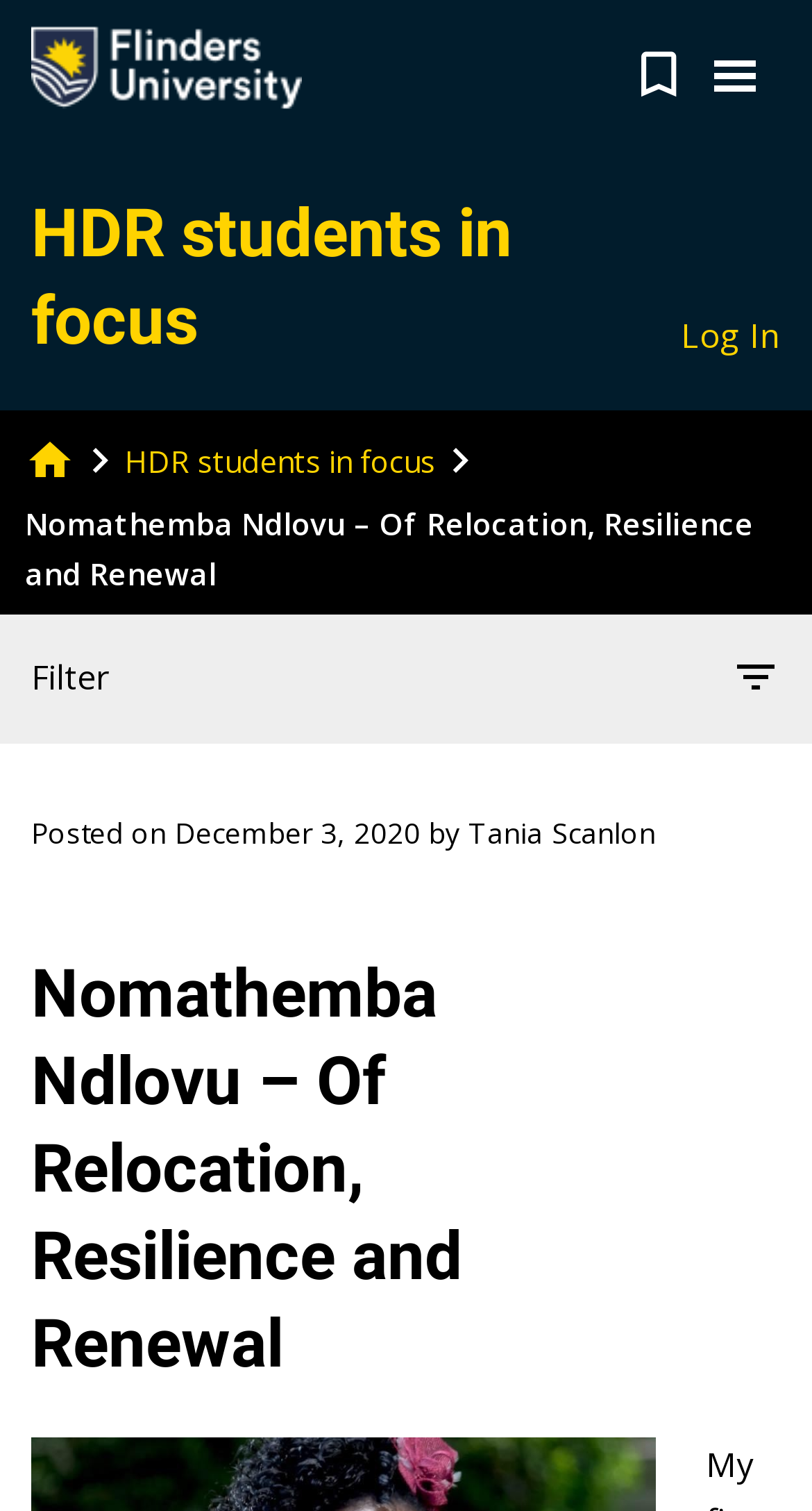Answer this question using a single word or a brief phrase:
What is the name of the university logo?

Flinders University Logo